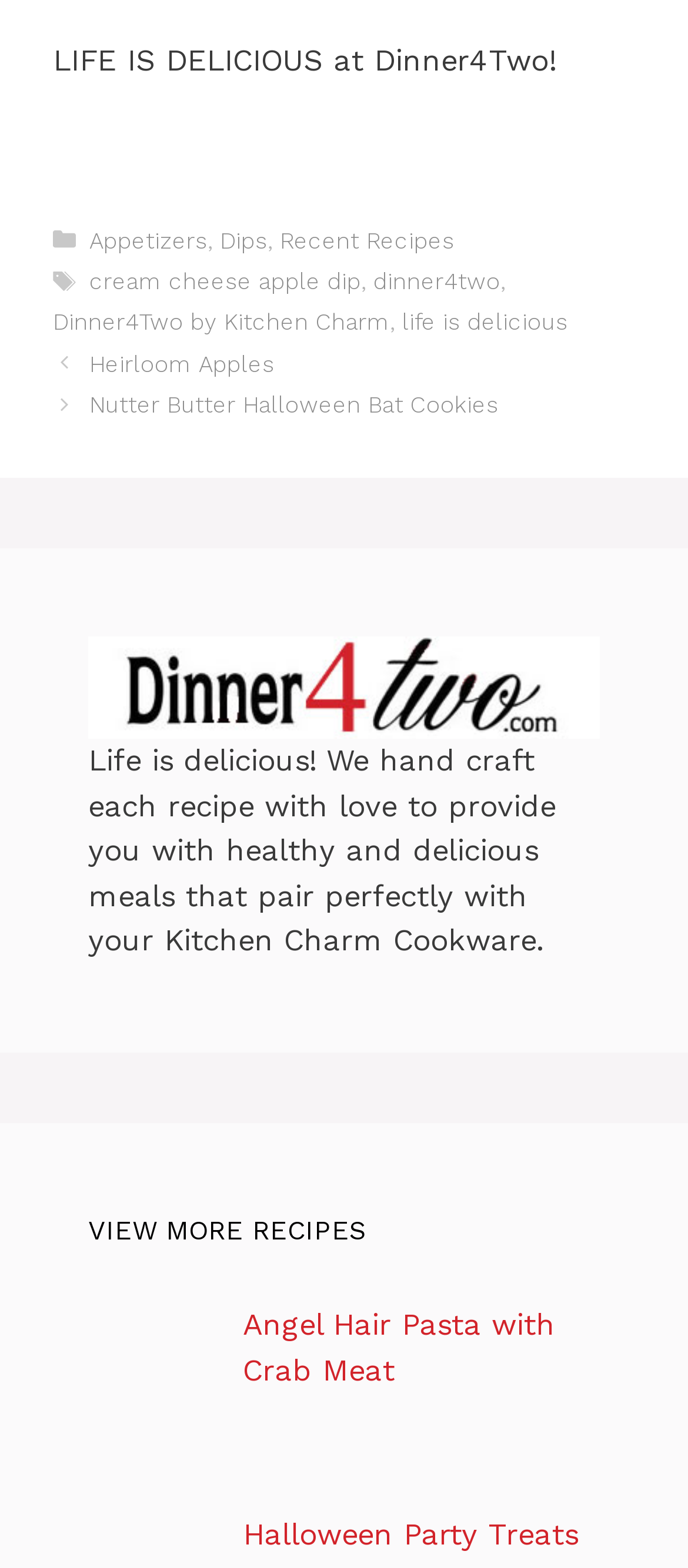Using the information shown in the image, answer the question with as much detail as possible: What is the category of the 'Heirloom Apples' recipe?

The 'Heirloom Apples' recipe is linked from the 'Previous' navigation element, and the category 'Appetizers' is listed in the footer section of the page, suggesting that 'Heirloom Apples' is an appetizer recipe.